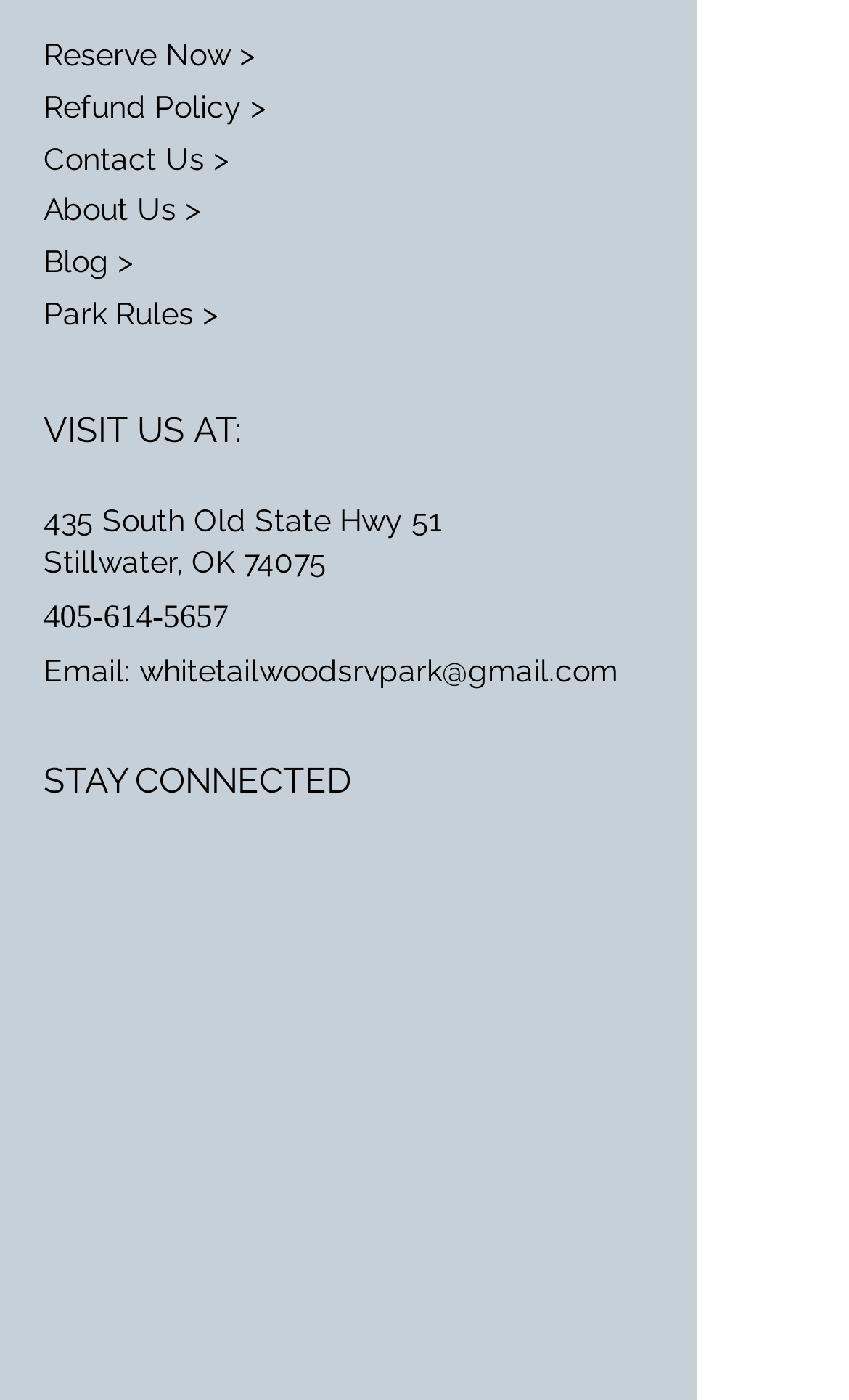Locate the bounding box of the UI element described in the following text: "Park Rules >".

[0.051, 0.211, 0.256, 0.236]